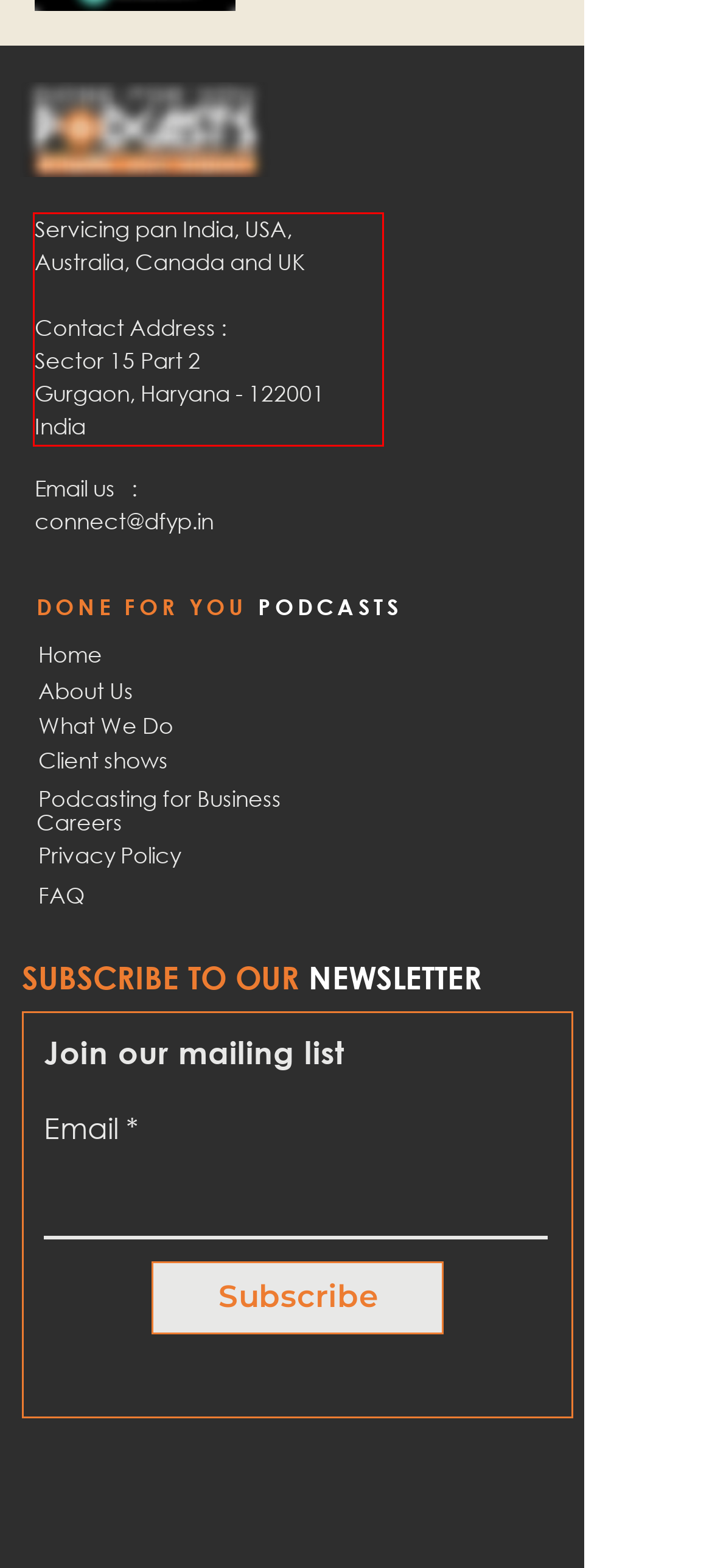Please look at the screenshot provided and find the red bounding box. Extract the text content contained within this bounding box.

Servicing pan India, USA, Australia, Canada and UK Contact Address : Sector 15 Part 2 Gurgaon, Haryana - 122001 India